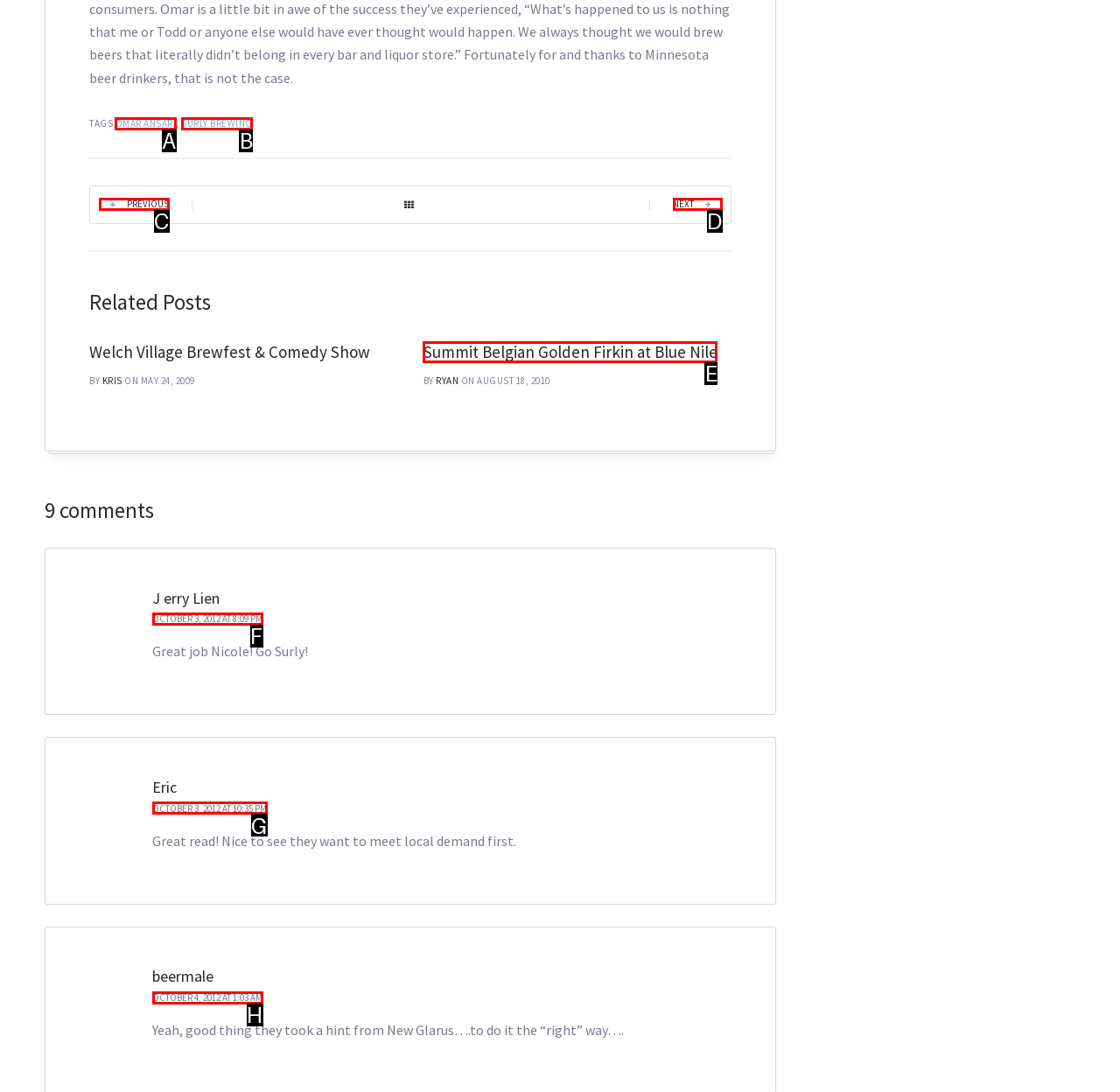Given the element description: omar ansari, choose the HTML element that aligns with it. Indicate your choice with the corresponding letter.

A